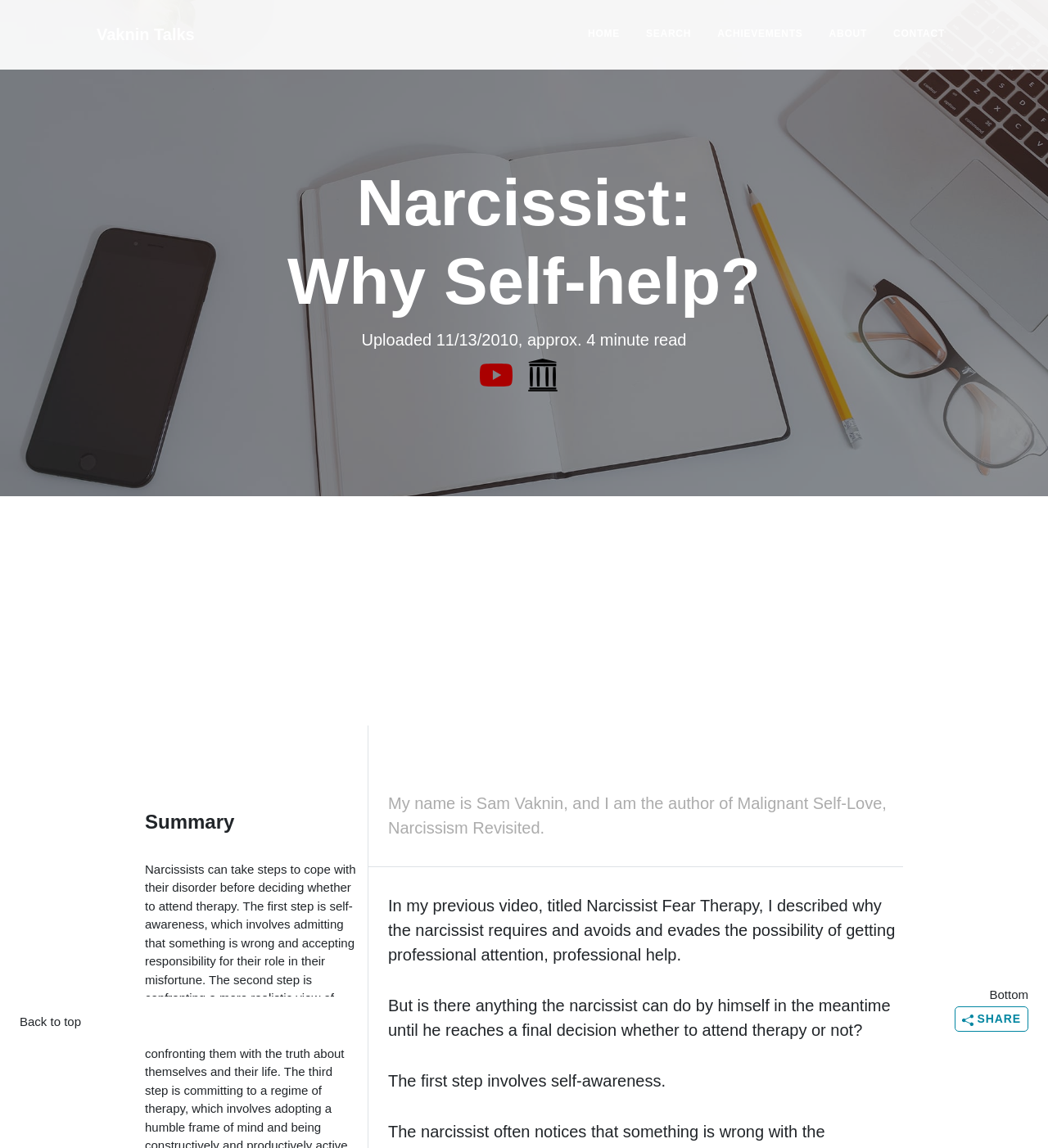Reply to the question with a single word or phrase:
What is the topic of the previous video?

Narcissist Fear Therapy